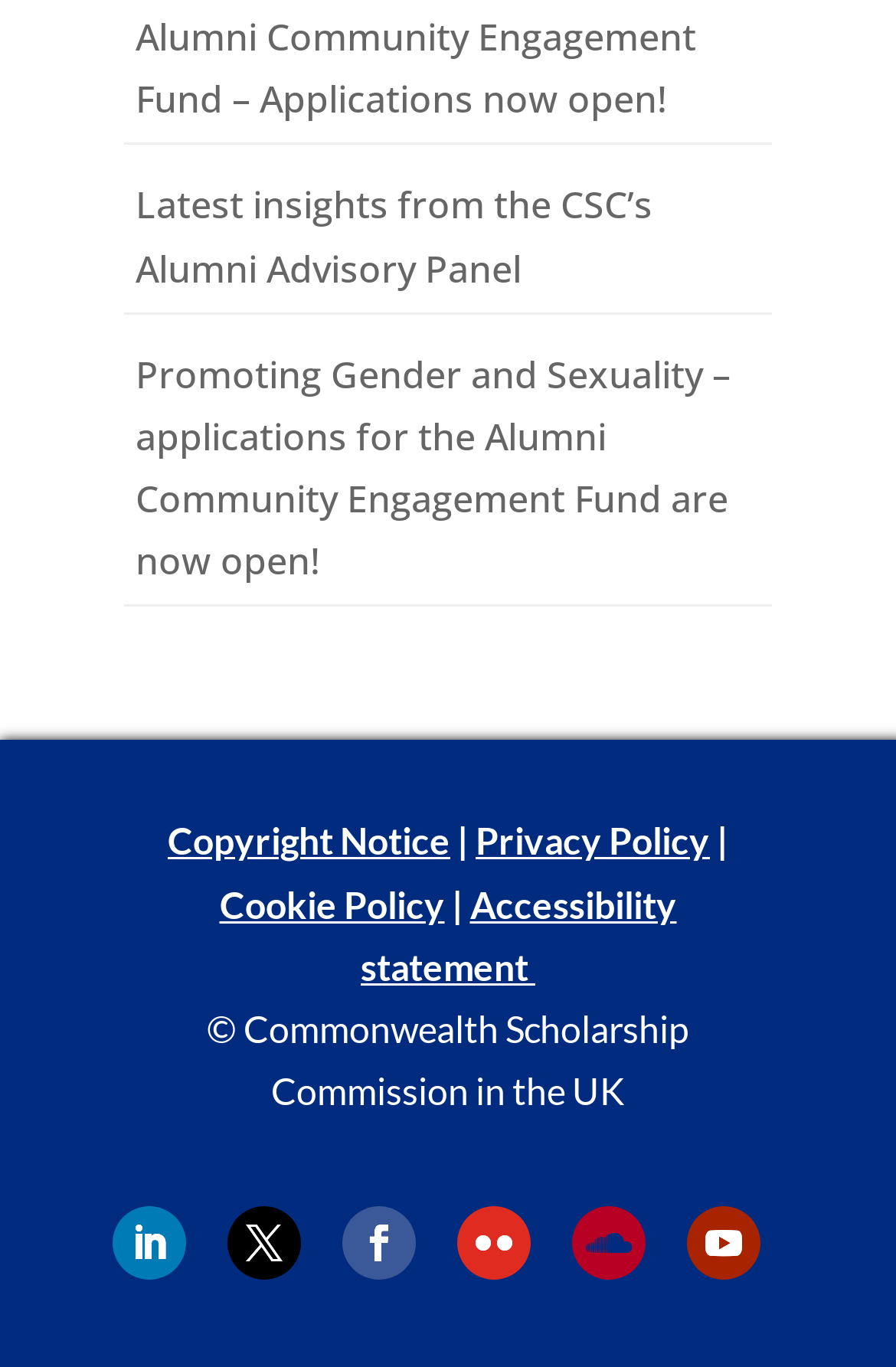What is the purpose of the Alumni Community Engagement Fund?
From the details in the image, answer the question comprehensively.

I found the answer by looking at the link element at the top of the page, which reads 'Alumni Community Engagement Fund – Applications now open!'. This suggests that the purpose of the fund is to accept applications, which are currently open.